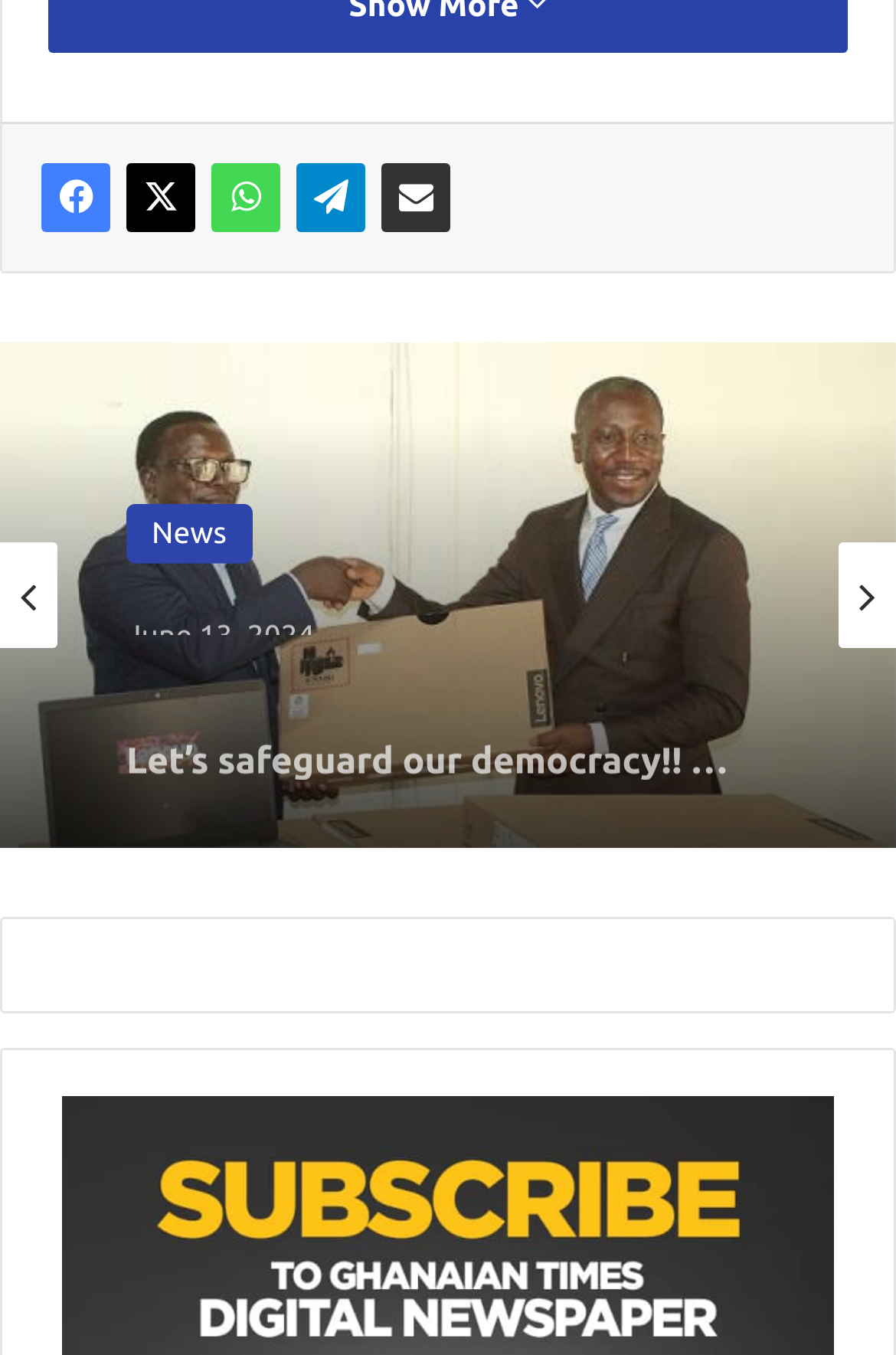Indicate the bounding box coordinates of the element that must be clicked to execute the instruction: "Read the article 'Corvus agrees to $370m takeover by AngloGold Ashanti'". The coordinates should be given as four float numbers between 0 and 1, i.e., [left, top, right, bottom].

[0.042, 0.362, 0.324, 0.489]